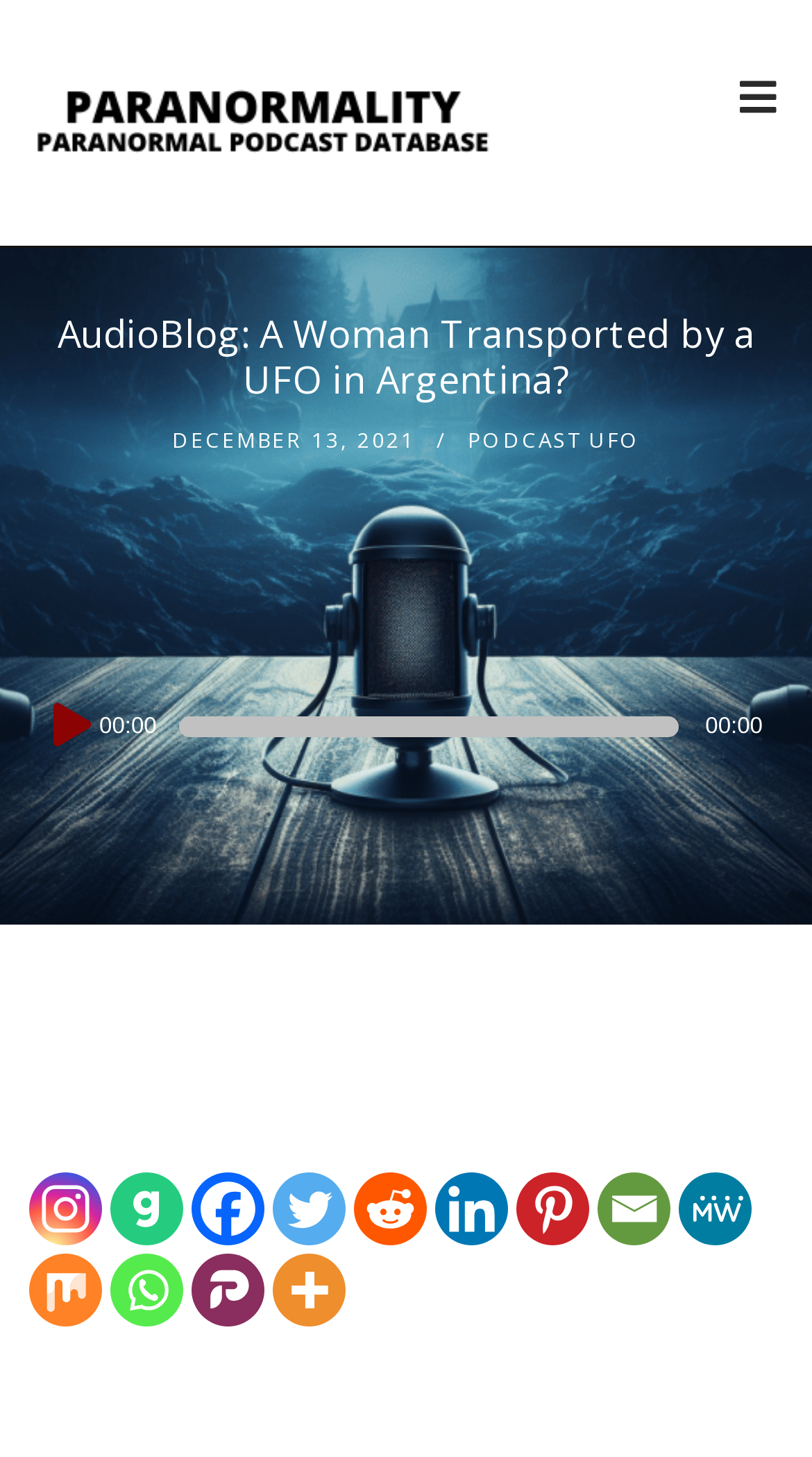What is the type of the audio player?
Please provide a detailed and thorough answer to the question.

The type of the audio player can be found in the application element, which says 'Audio Player'. This element contains a button, timer, and slider, indicating that it is an interactive audio player.